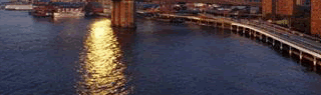What type of structures dominate the scene?
Using the screenshot, give a one-word or short phrase answer.

Towering structures